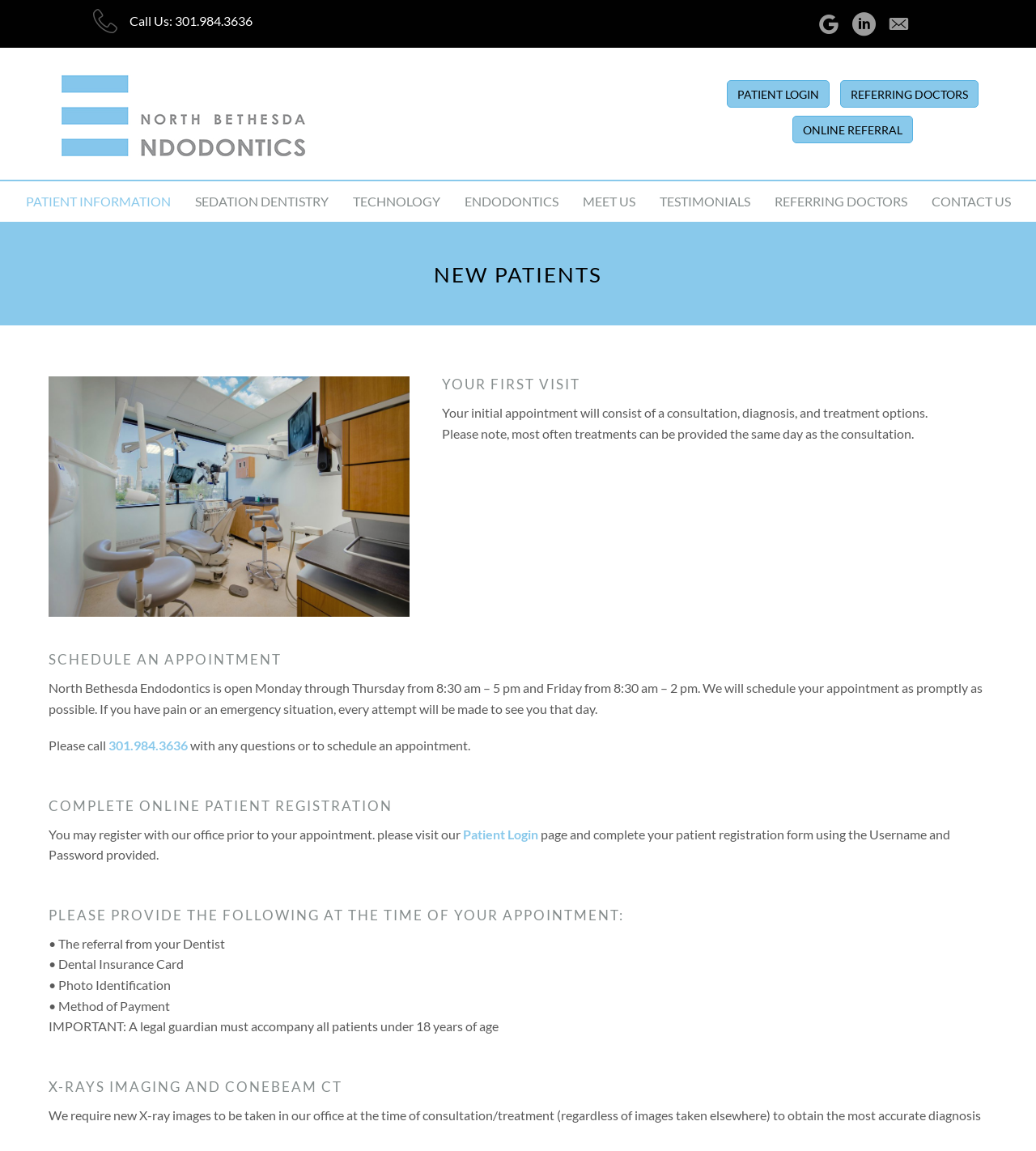Please identify the bounding box coordinates of where to click in order to follow the instruction: "Refer a doctor online".

[0.765, 0.1, 0.881, 0.124]